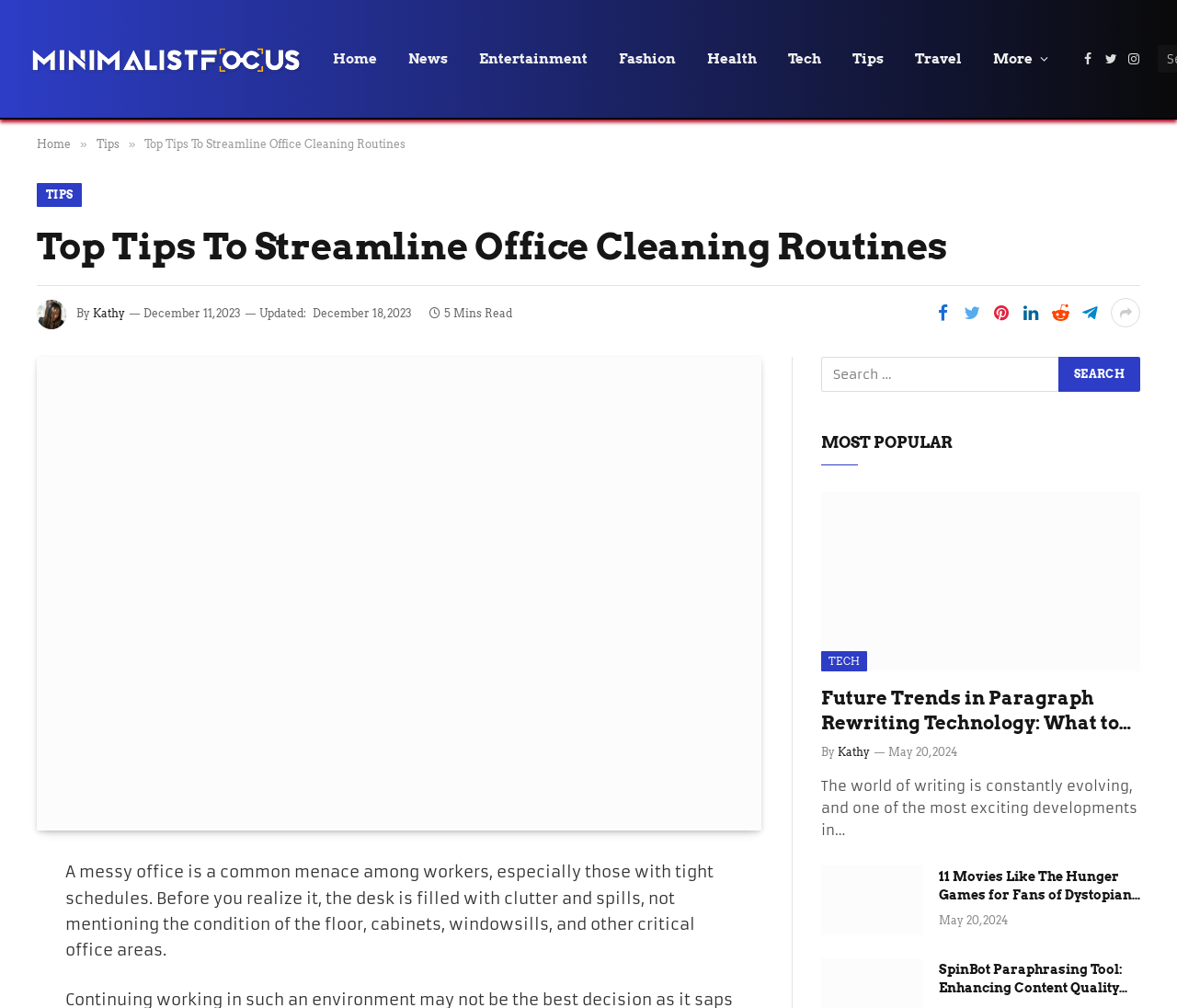Determine the bounding box coordinates of the clickable region to execute the instruction: "Search for something". The coordinates should be four float numbers between 0 and 1, denoted as [left, top, right, bottom].

[0.698, 0.354, 0.969, 0.389]